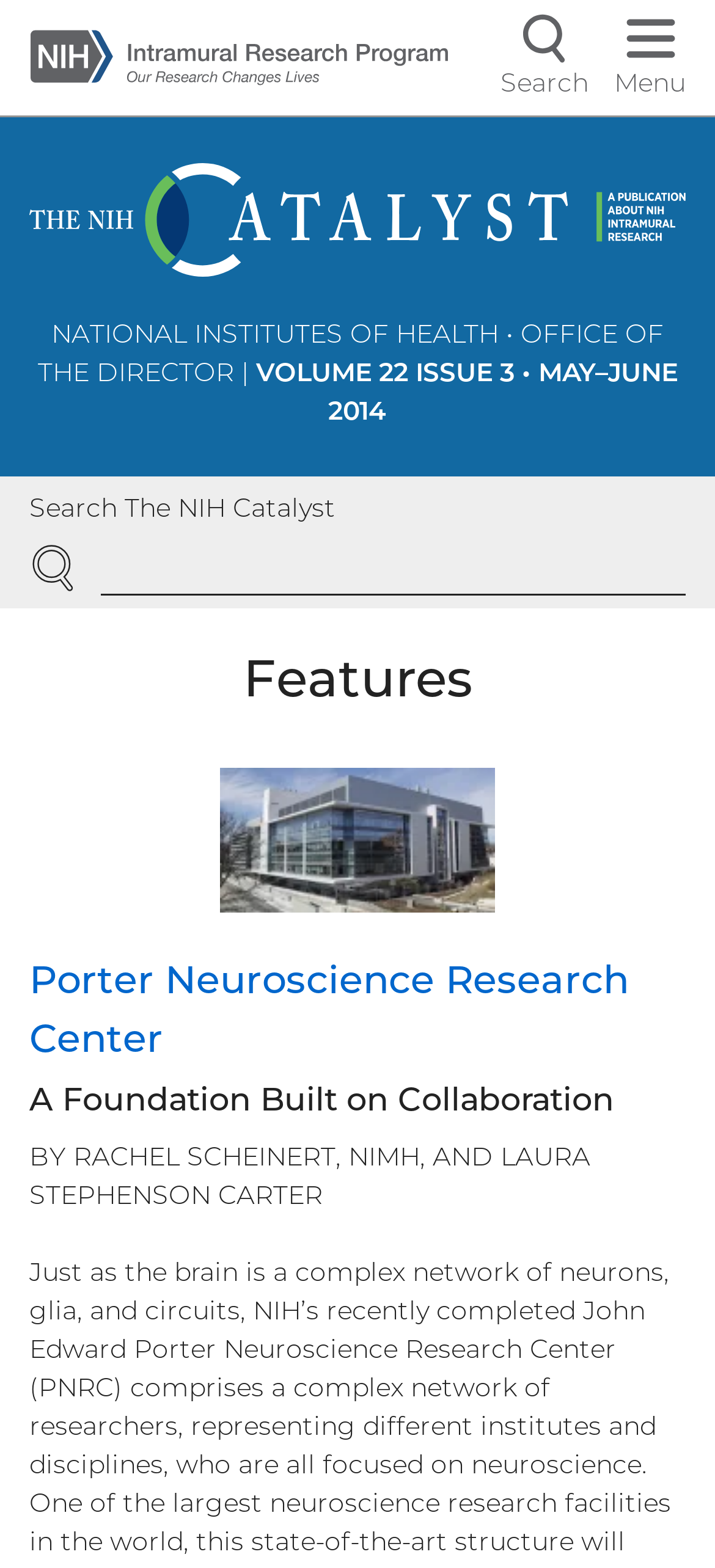Provide a short, one-word or phrase answer to the question below:
What is the title of the first feature?

Porter Neuroscience Research Center